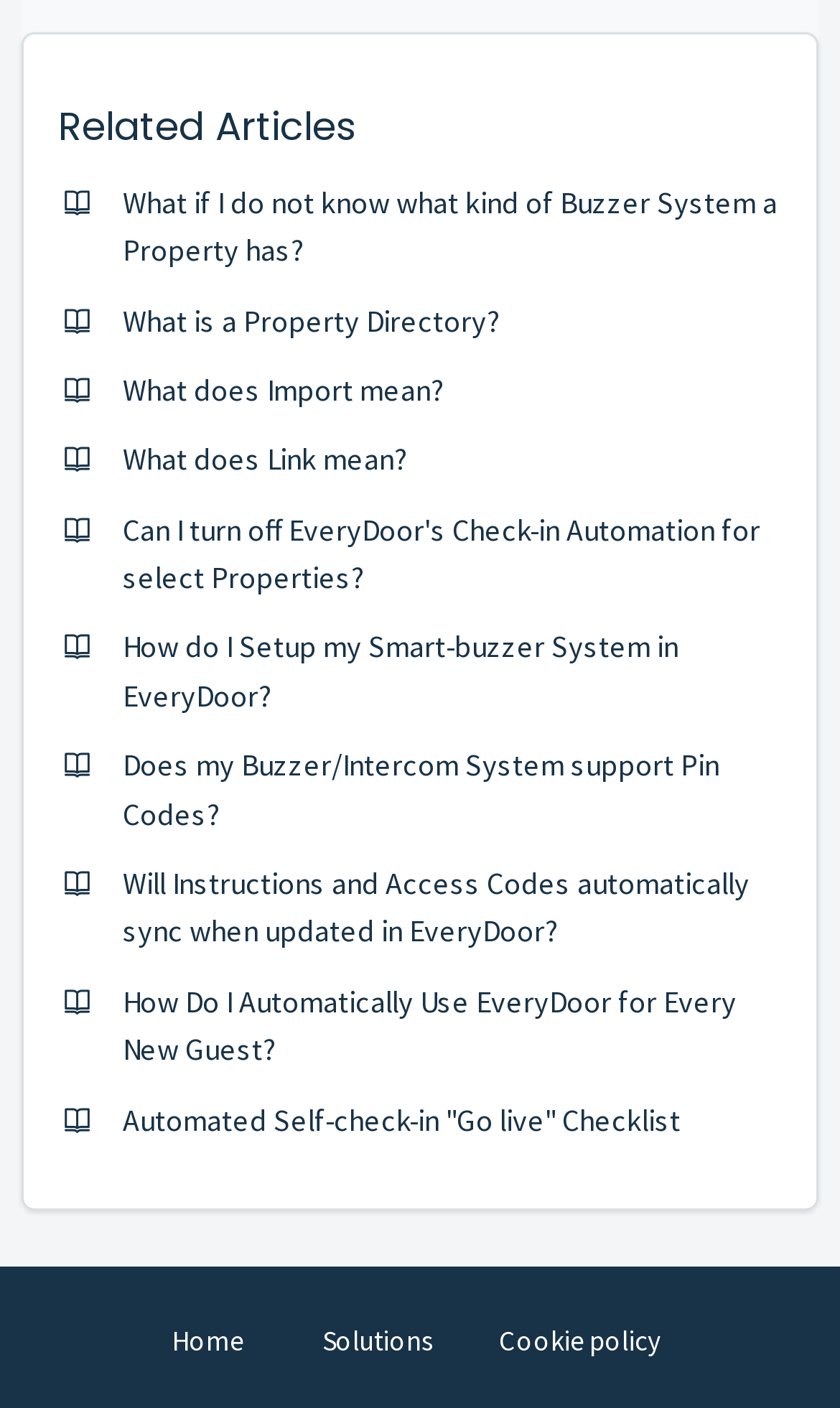Where can I find the link to the 'Home' page?
Provide a detailed and extensive answer to the question.

By examining the bounding box coordinates of the link elements, I can see that the link to the 'Home' page is located at the bottom of the page, with a y1 coordinate of 0.935.